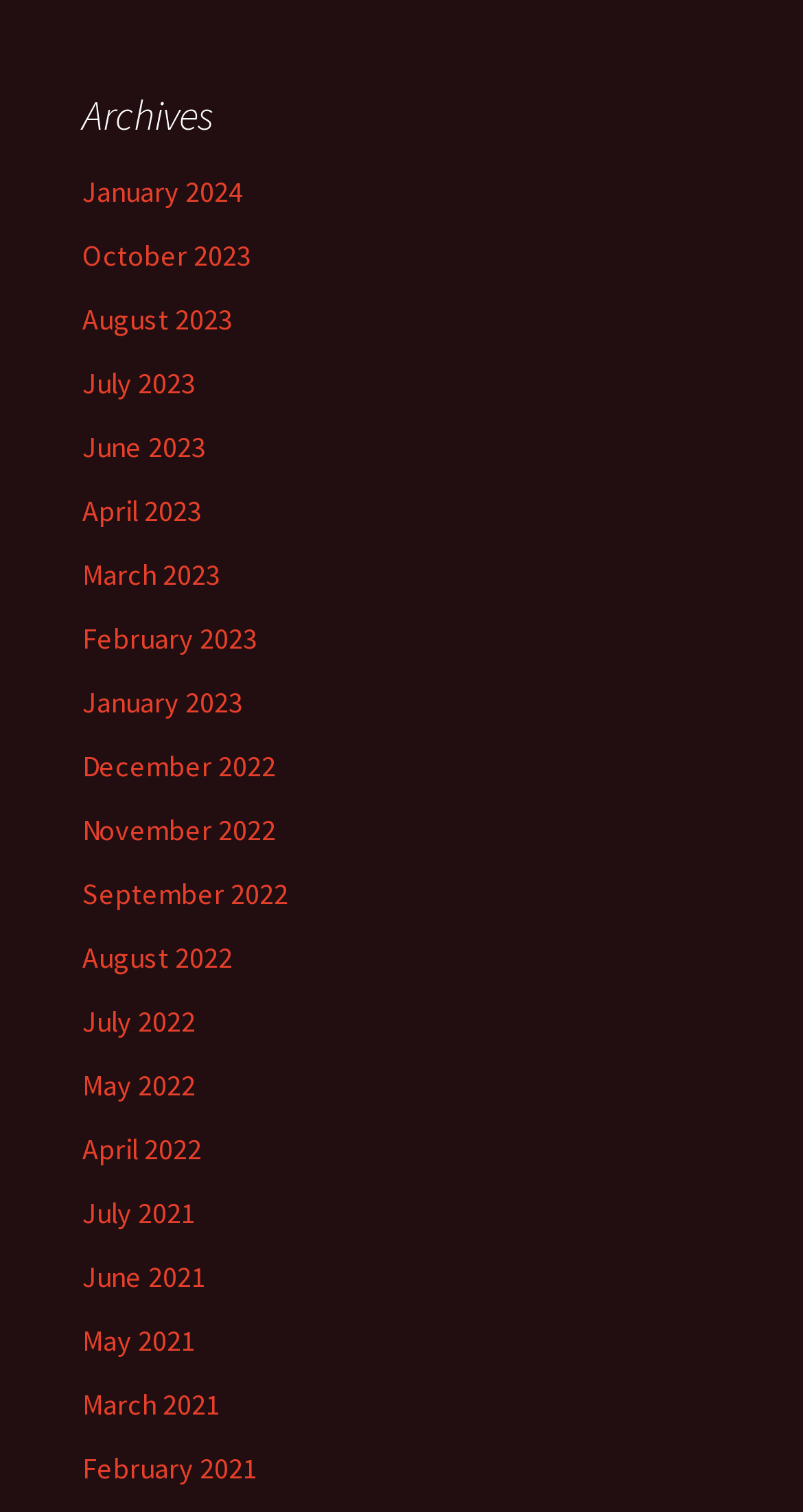What is the position of the link 'January 2024'?
Using the image, answer in one word or phrase.

Top